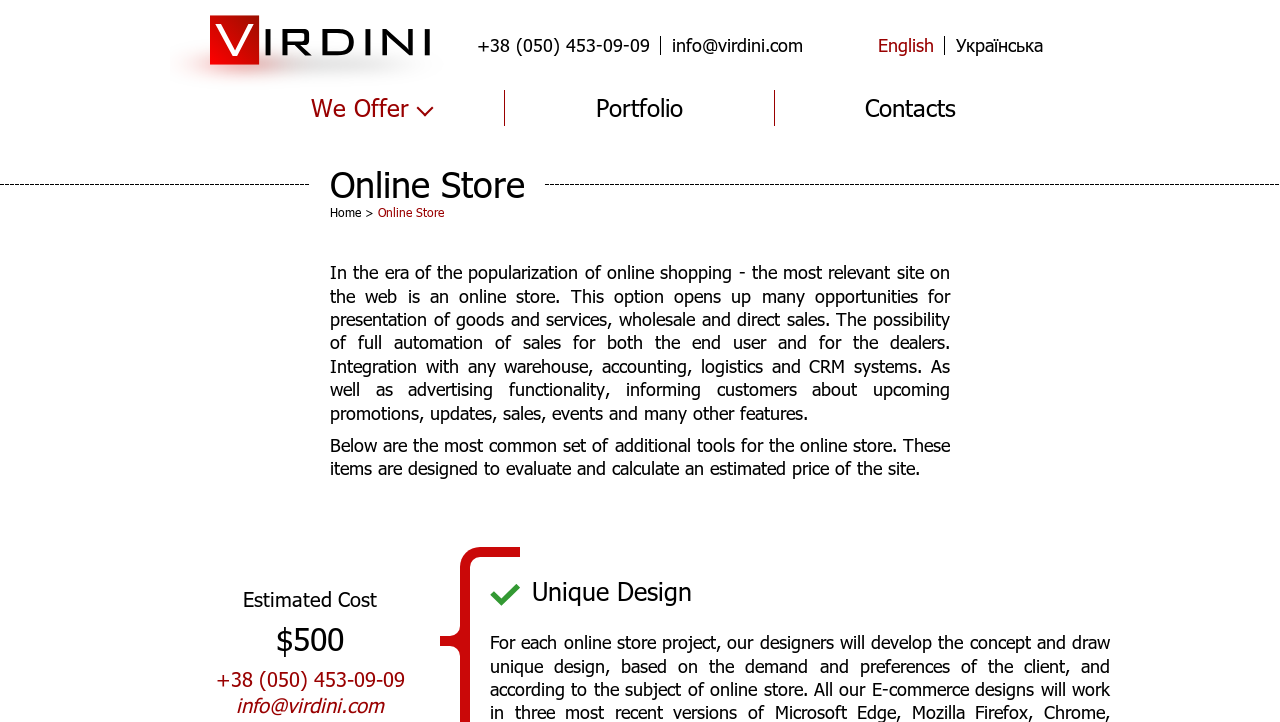Give a concise answer of one word or phrase to the question: 
What is the estimated cost of the online store?

$500